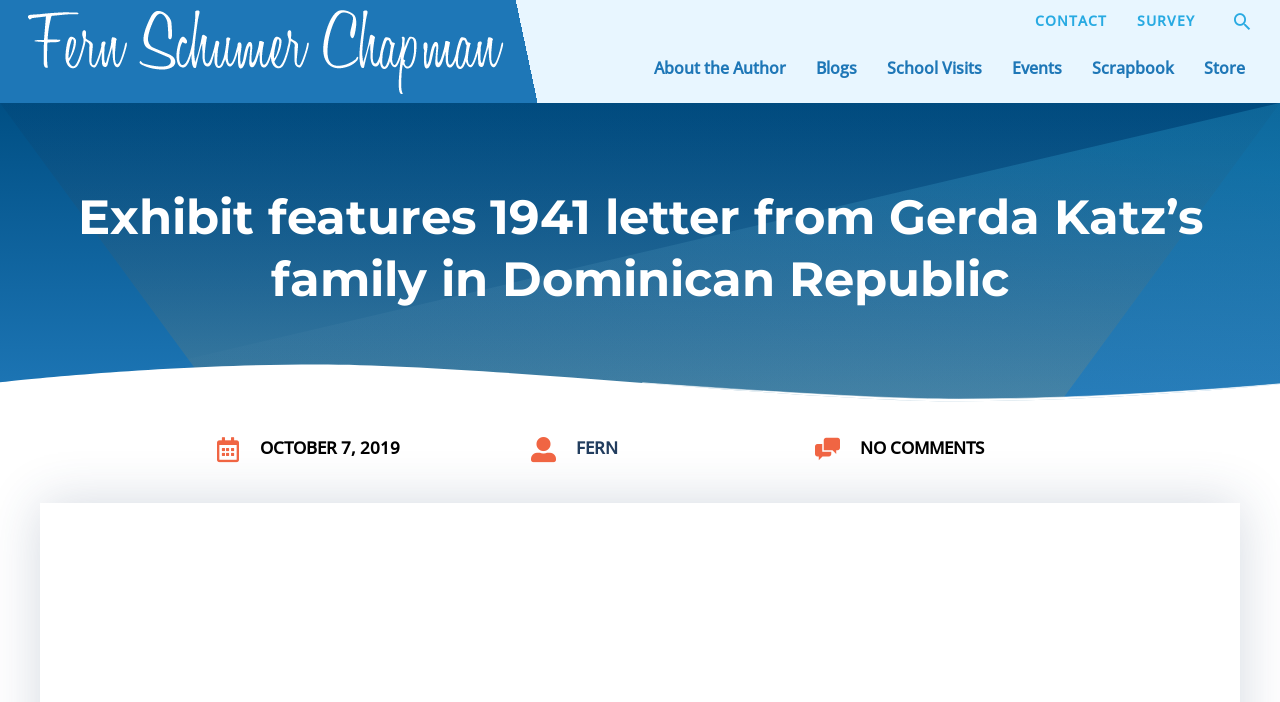Respond to the following question using a concise word or phrase: 
What is the type of content featured on this webpage?

Exhibit